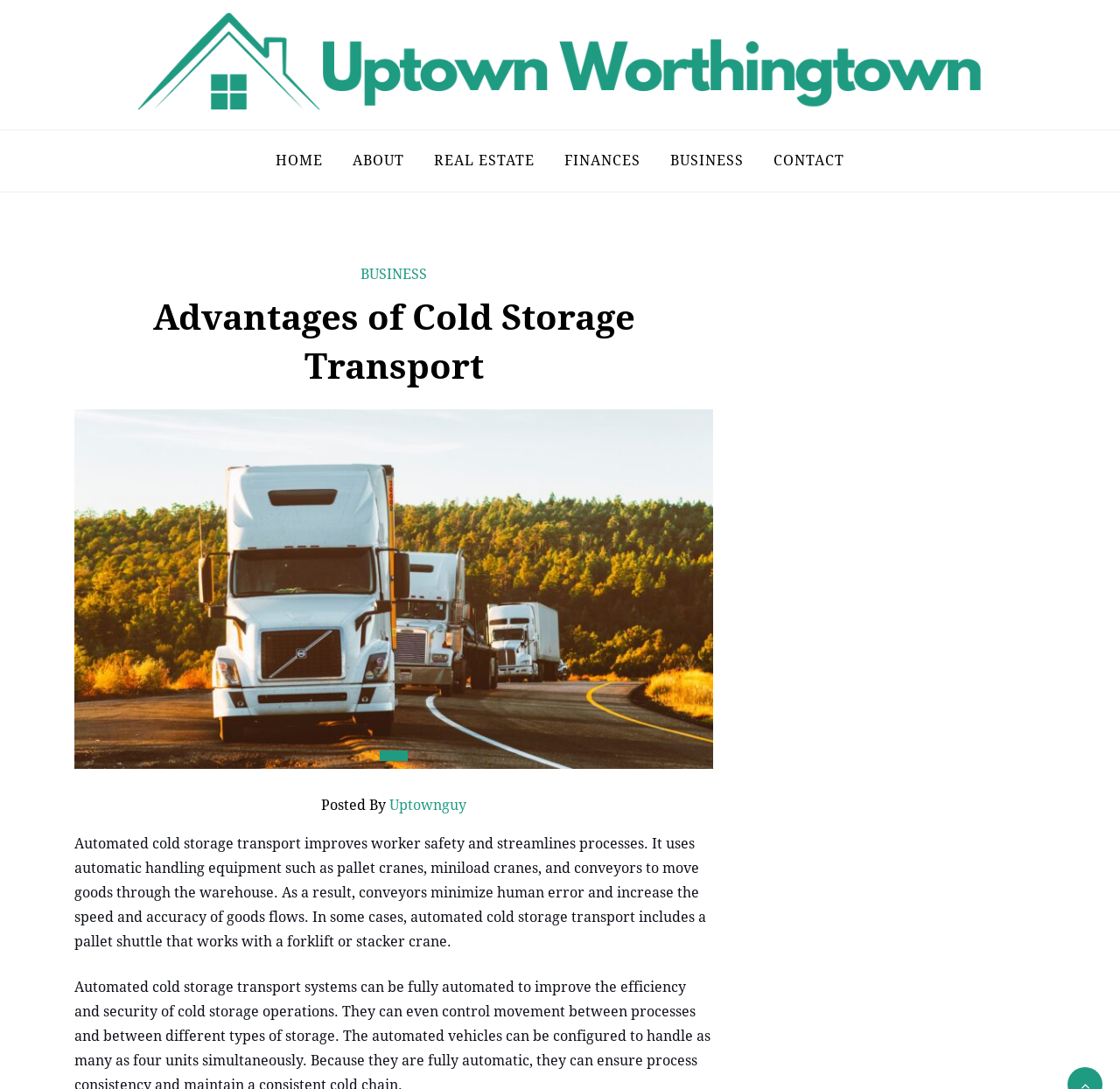Refer to the screenshot and answer the following question in detail:
What is the purpose of conveyors in cold storage transport?

I found the answer by reading the text that describes the advantages of automated cold storage transport, which mentions that conveyors minimize human error and increase the speed and accuracy of goods flows.